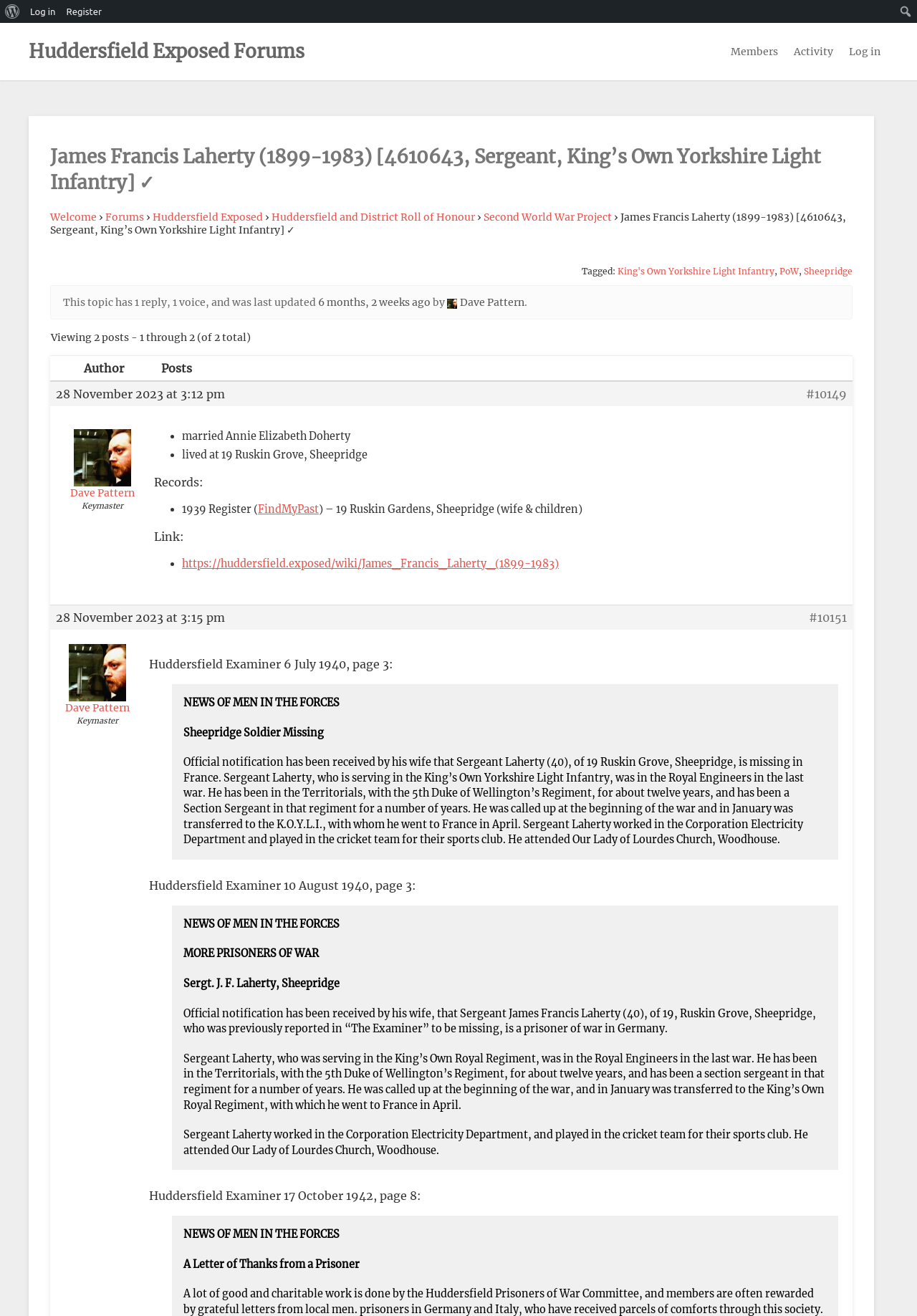Determine the main heading of the webpage and generate its text.

James Francis Laherty (1899-1983) [4610643, Sergeant, King’s Own Yorkshire Light Infantry] ✓